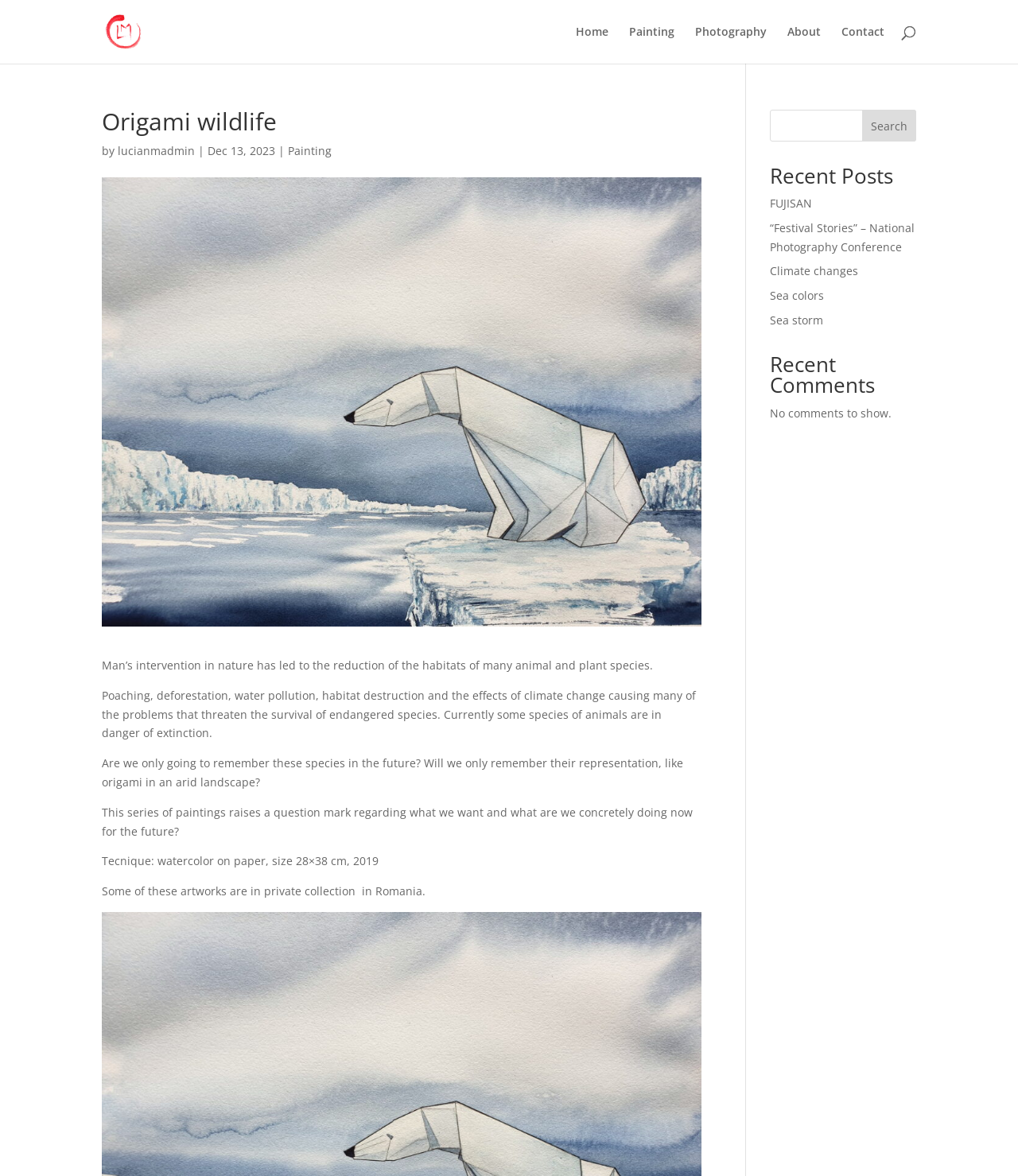What is the theme of the artwork series?
Kindly give a detailed and elaborate answer to the question.

The theme of the artwork series can be inferred from the text on the webpage, which mentions the reduction of habitats of many animal and plant species due to human intervention, and the threat of extinction faced by some species. The text also mentions the use of origami in an arid landscape, suggesting that the artwork series is focused on endangered species.